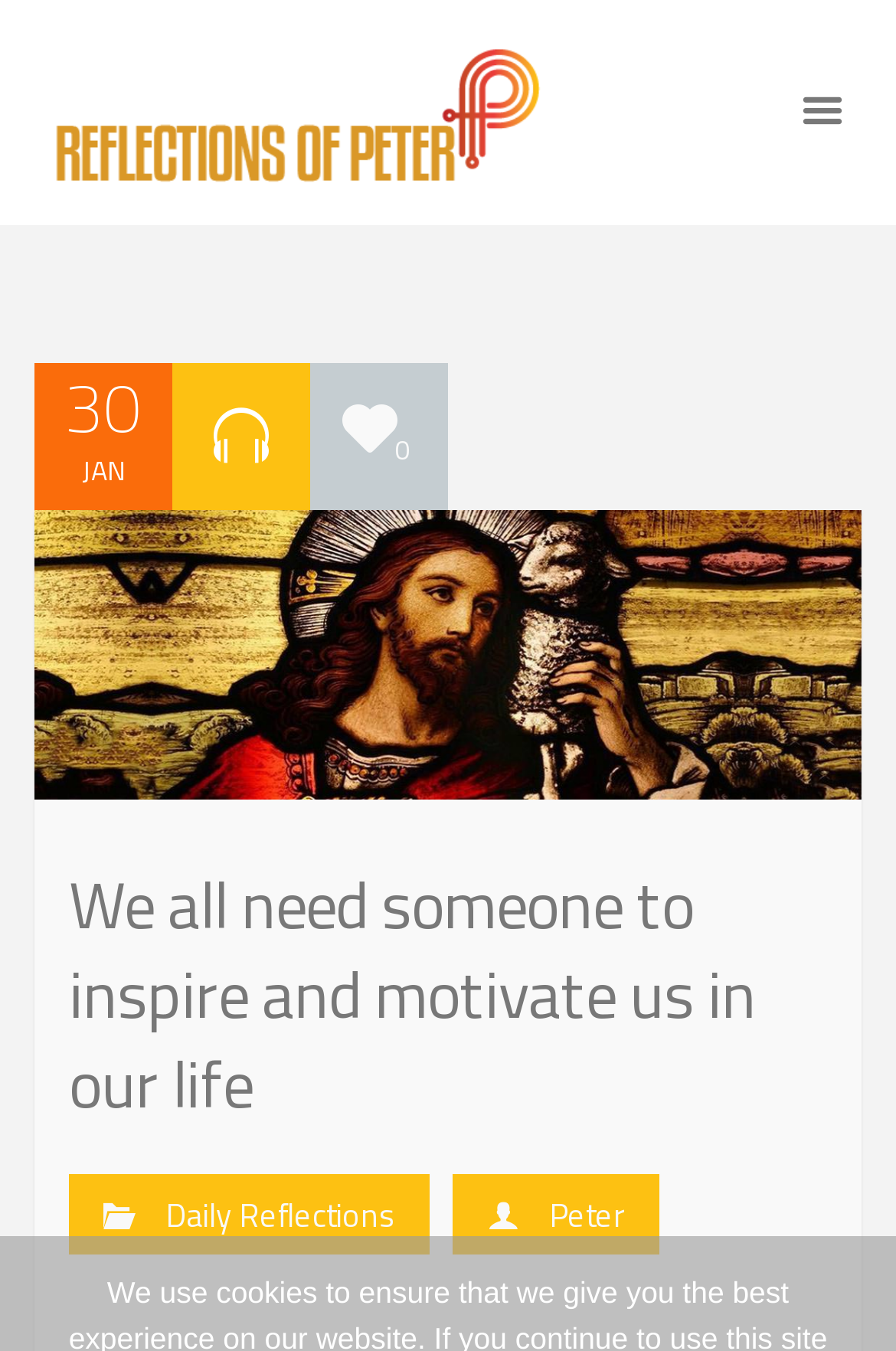Locate the bounding box coordinates of the element that should be clicked to fulfill the instruction: "go to the homepage".

[0.09, 0.932, 0.138, 0.981]